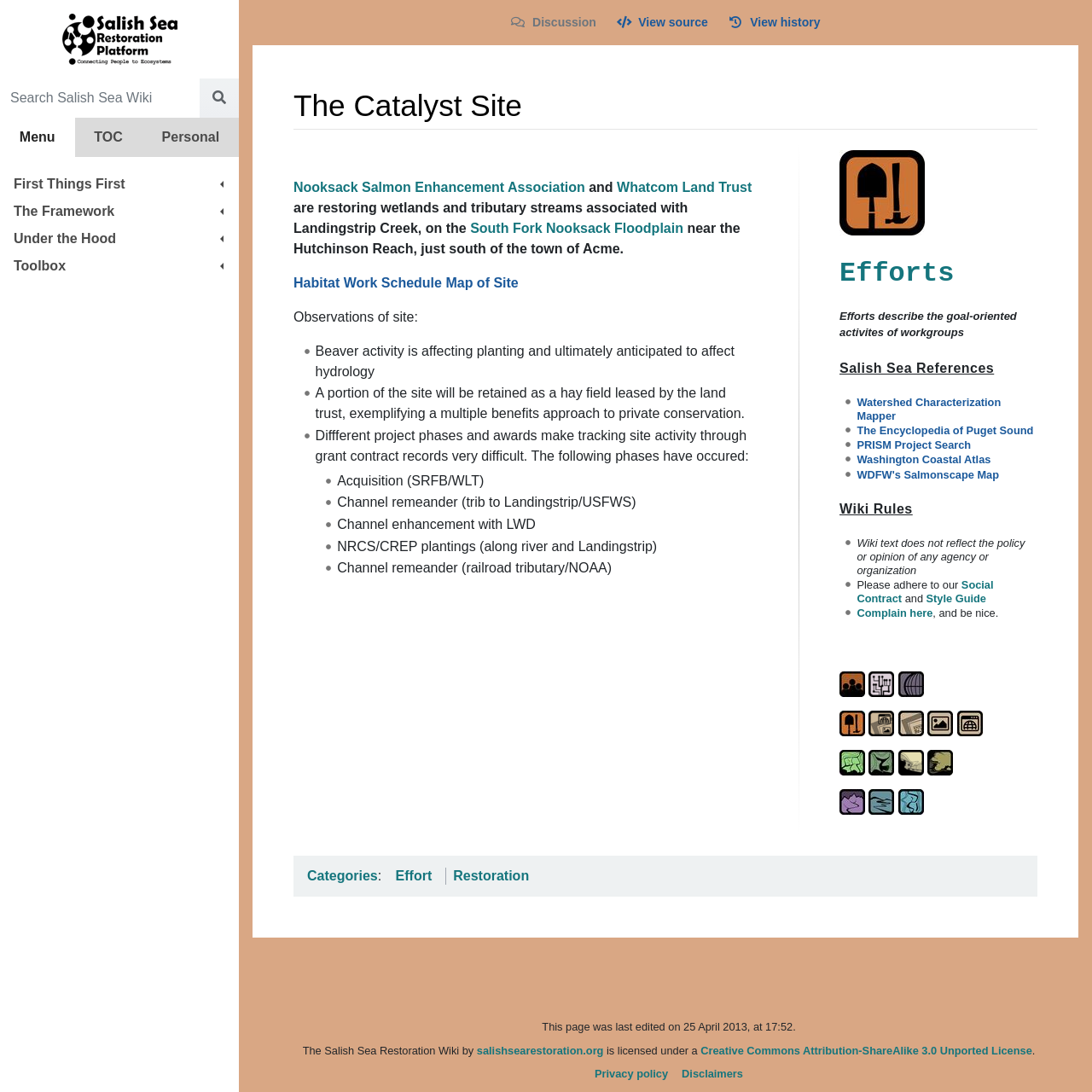Please locate the bounding box coordinates for the element that should be clicked to achieve the following instruction: "Go to Salish Sea References". Ensure the coordinates are given as four float numbers between 0 and 1, i.e., [left, top, right, bottom].

[0.785, 0.362, 0.917, 0.386]